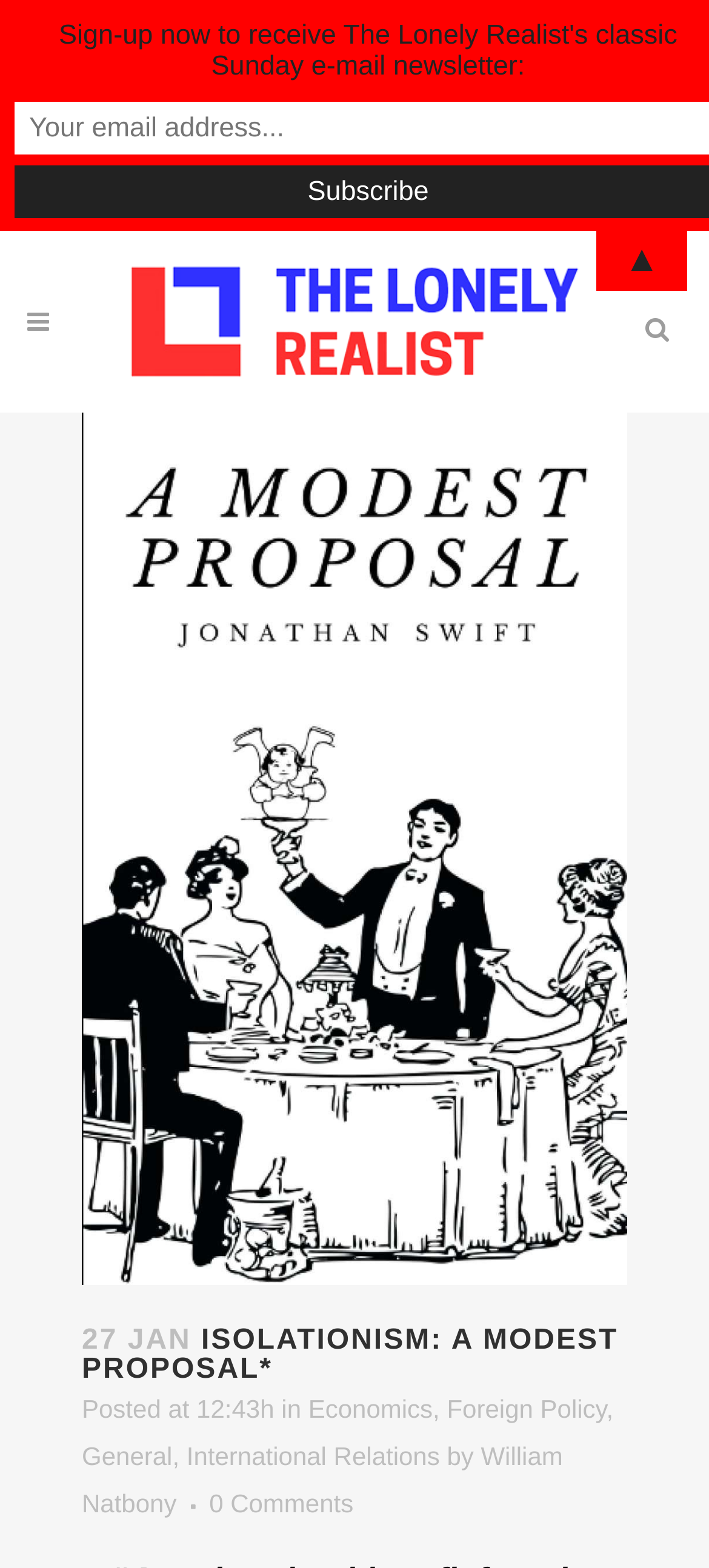Describe the webpage meticulously, covering all significant aspects.

The webpage appears to be a blog post or article page. At the top, there is a search bar labeled "Search" that spans most of the width of the page. To the left of the search bar, there is a logo image with a corresponding link. 

Below the search bar, there is a section with a heading that reads "27 JAN ISOLATIONISM: A MODEST PROPOSAL*". This heading is centered on the page. Underneath the heading, there is a line of text that indicates the post was made at 12:43 and is categorized under "Economics", "Foreign Policy", and "General". The author of the post, "William Natbony", is also credited.

To the right of the heading, there is a link with a font icon, and above it, there is a small arrow symbol "▲". At the very bottom of the page, there is a link that reads "0 Comments". There are a total of 7 links on the page, including the logo link.